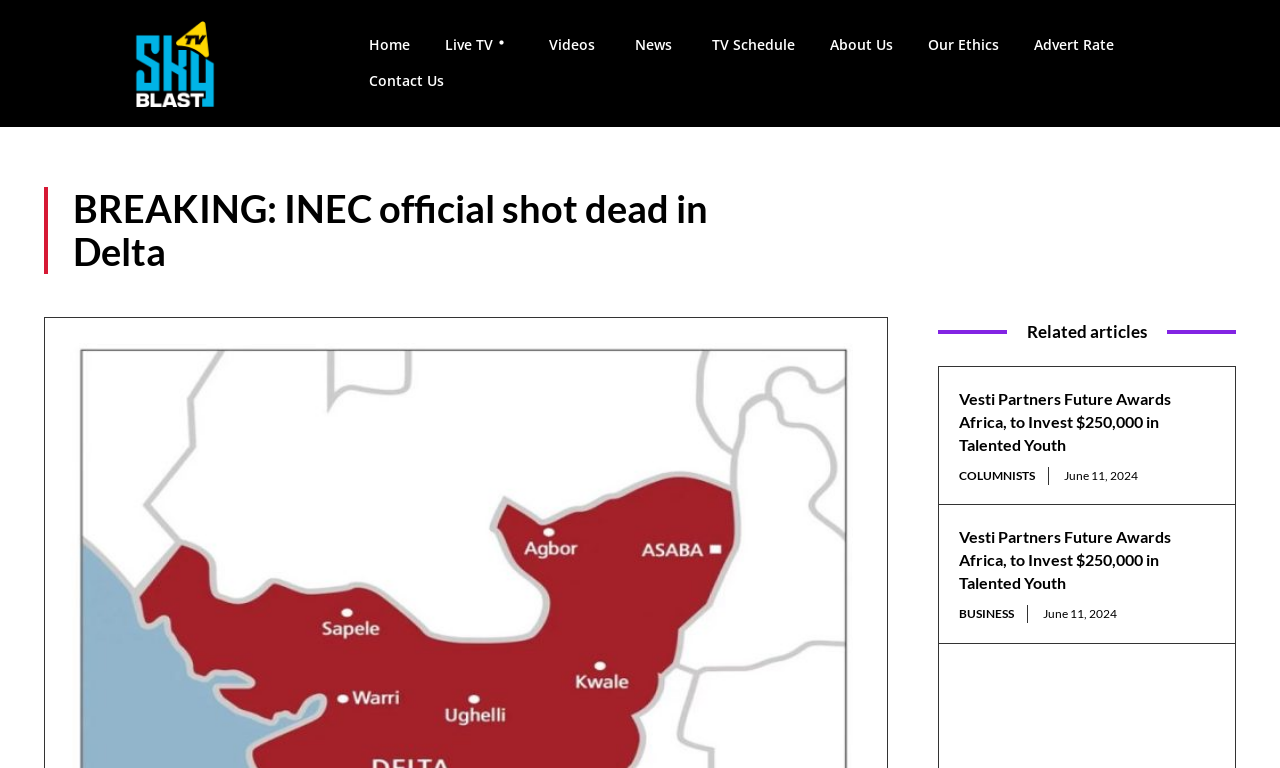Find the bounding box coordinates of the element I should click to carry out the following instruction: "Check the Related articles".

[0.733, 0.413, 0.966, 0.451]